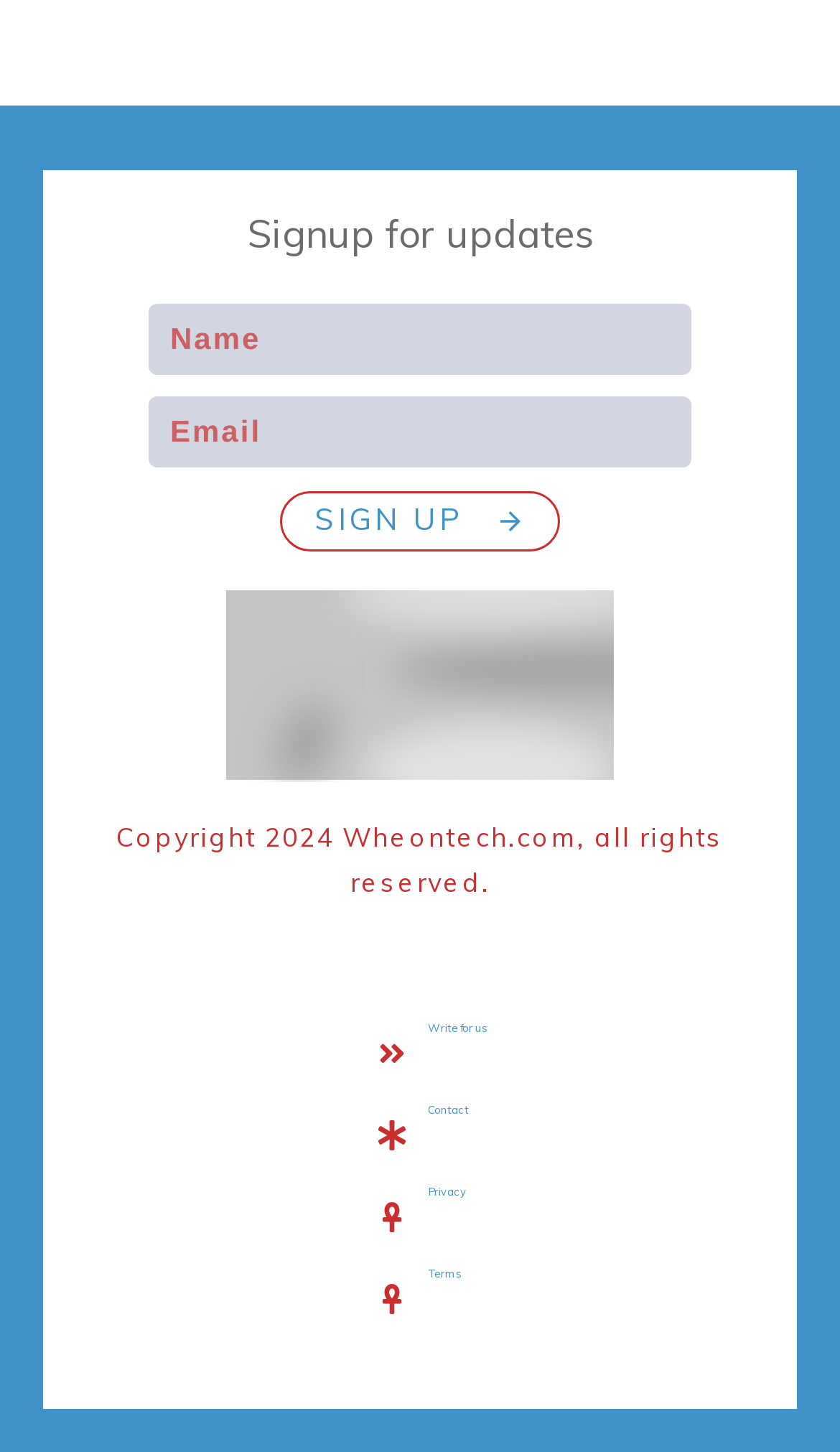Find the bounding box coordinates for the UI element whose description is: "Write for us". The coordinates should be four float numbers between 0 and 1, in the format [left, top, right, bottom].

[0.509, 0.704, 0.578, 0.713]